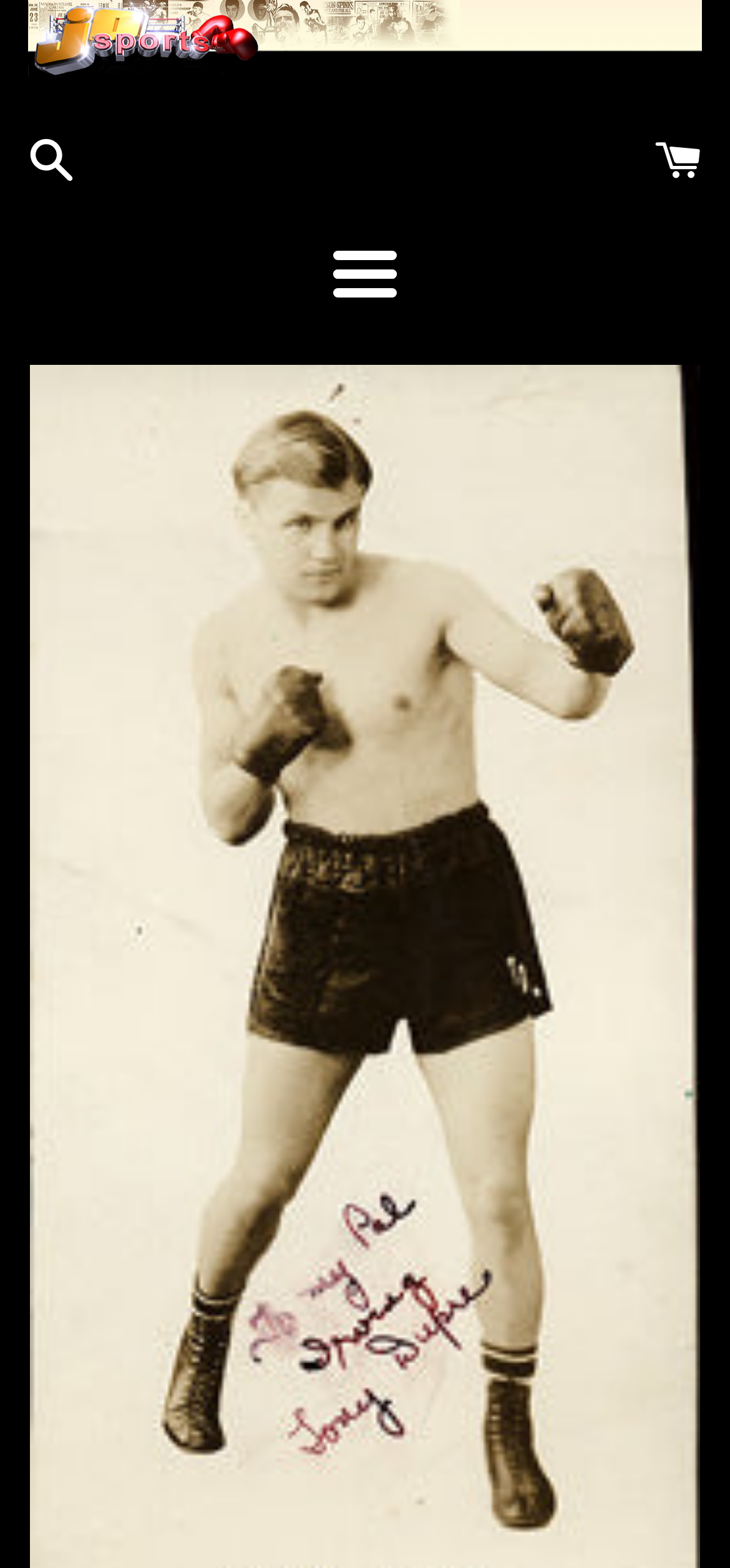Answer this question in one word or a short phrase: What is the purpose of the button 'Menu'?

Has popup menu